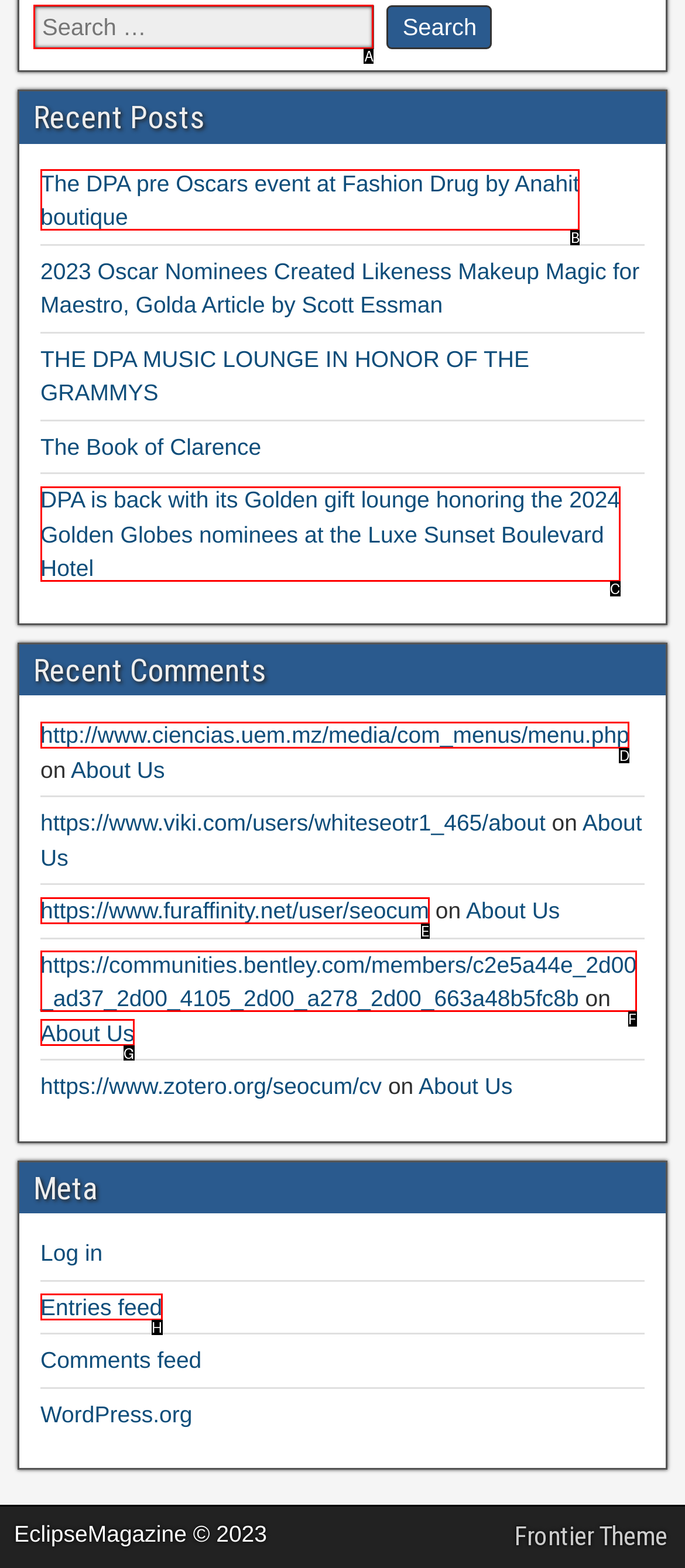Tell me which UI element to click to fulfill the given task: Search for something. Respond with the letter of the correct option directly.

A